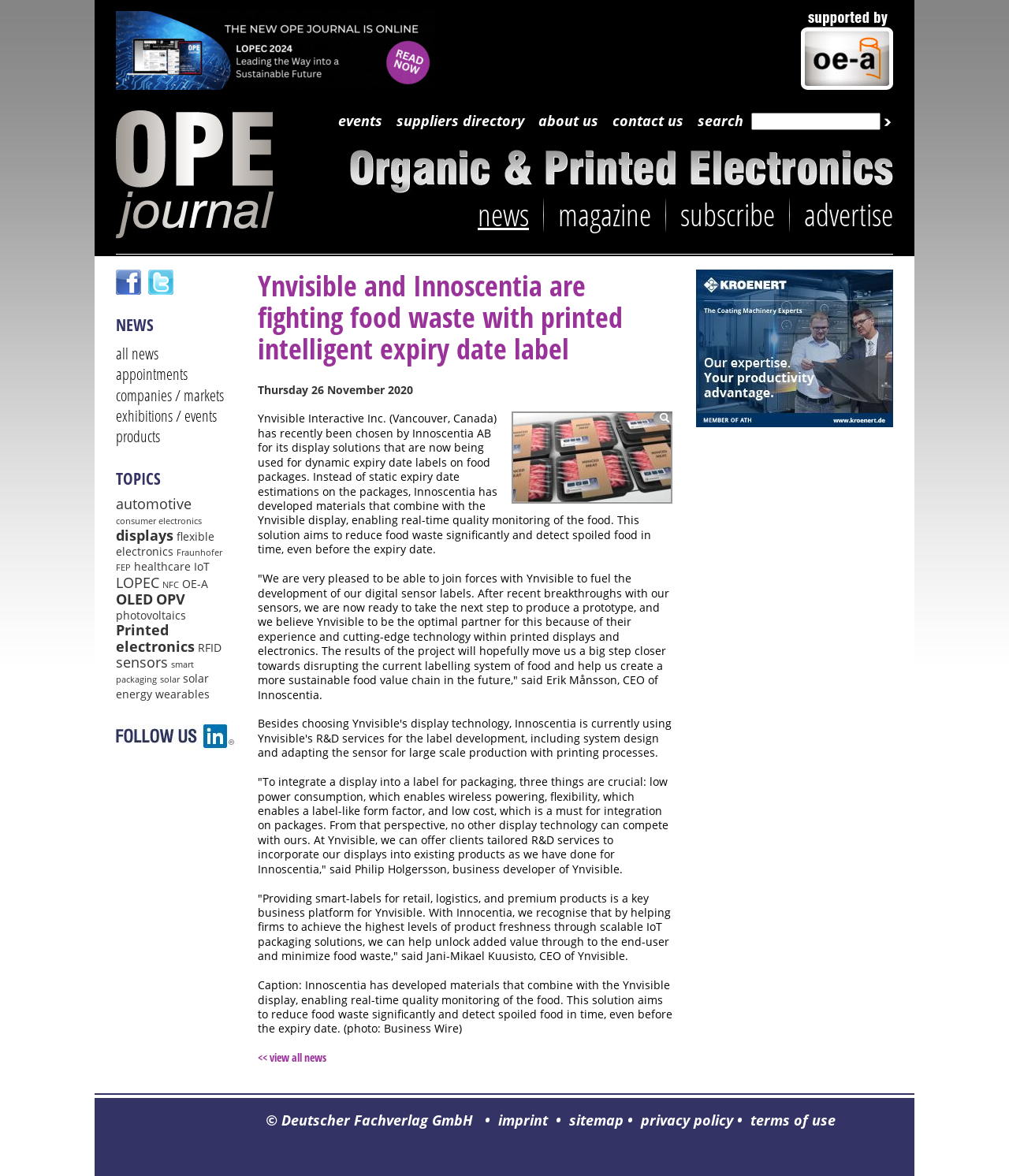Determine the bounding box coordinates of the section to be clicked to follow the instruction: "Subscribe". The coordinates should be given as four float numbers between 0 and 1, formatted as [left, top, right, bottom].

[0.674, 0.164, 0.768, 0.2]